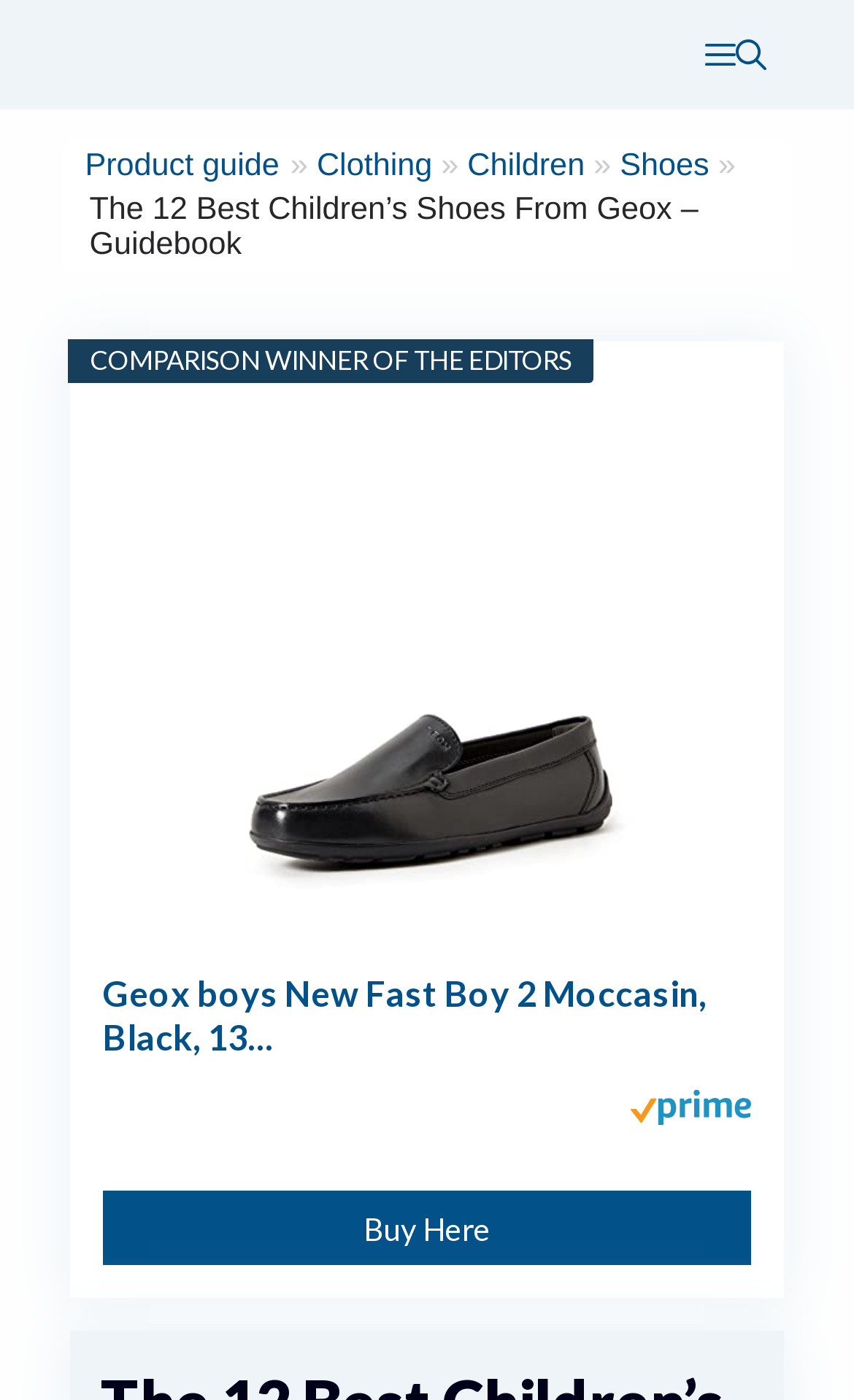What is the winner of the editors' comparison?
Analyze the image and provide a thorough answer to the question.

I found the winner of the editors' comparison by looking at the webpage content. The text 'COMPARISON WINNER OF THE EDITORS' is located above the product description, indicating that the 'Geox boys New Fast Boy 2 Moccasin' is the winner of the editors' comparison.